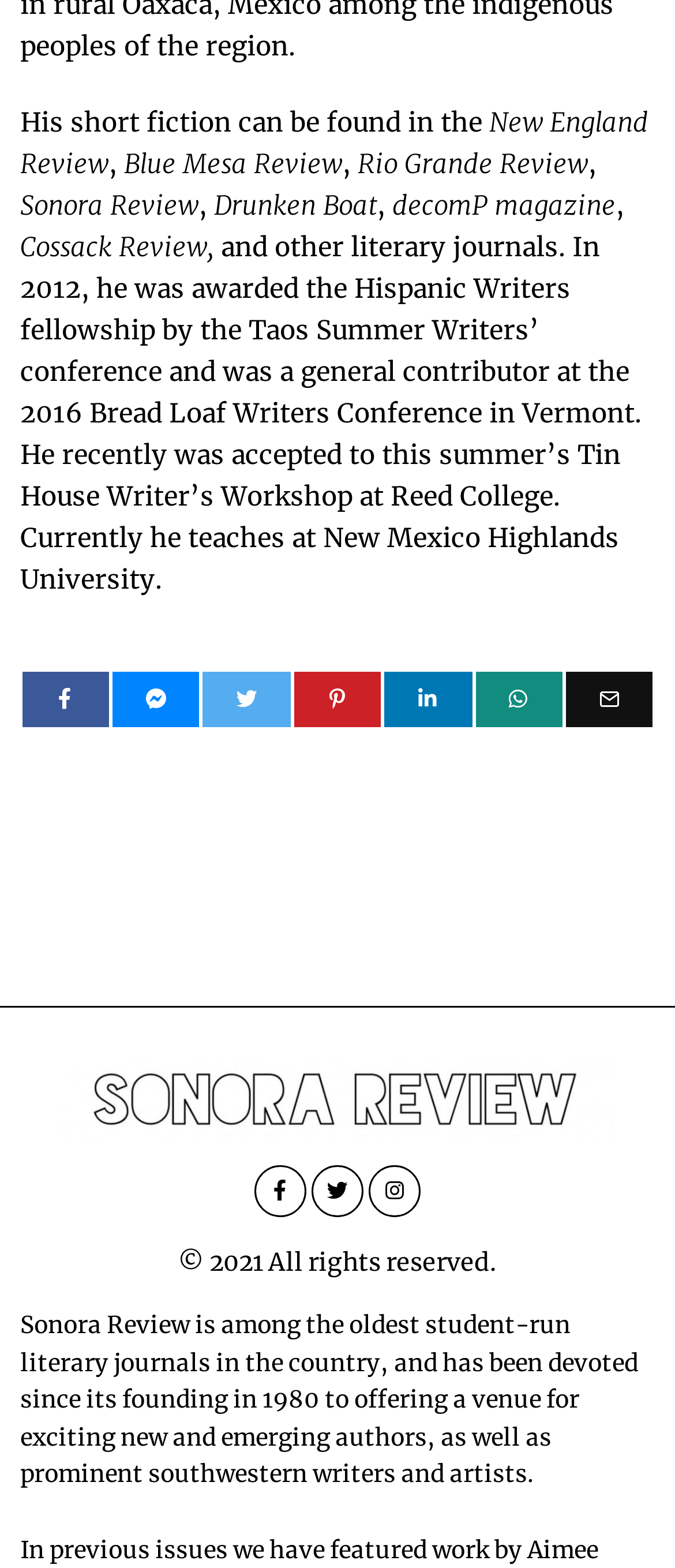What literary journals has the author been published in?
Based on the image, answer the question with as much detail as possible.

The author's publications are listed in the text, including New England Review, Blue Mesa Review, Rio Grande Review, Sonora Review, Drunken Boat, decomP magazine, and others.